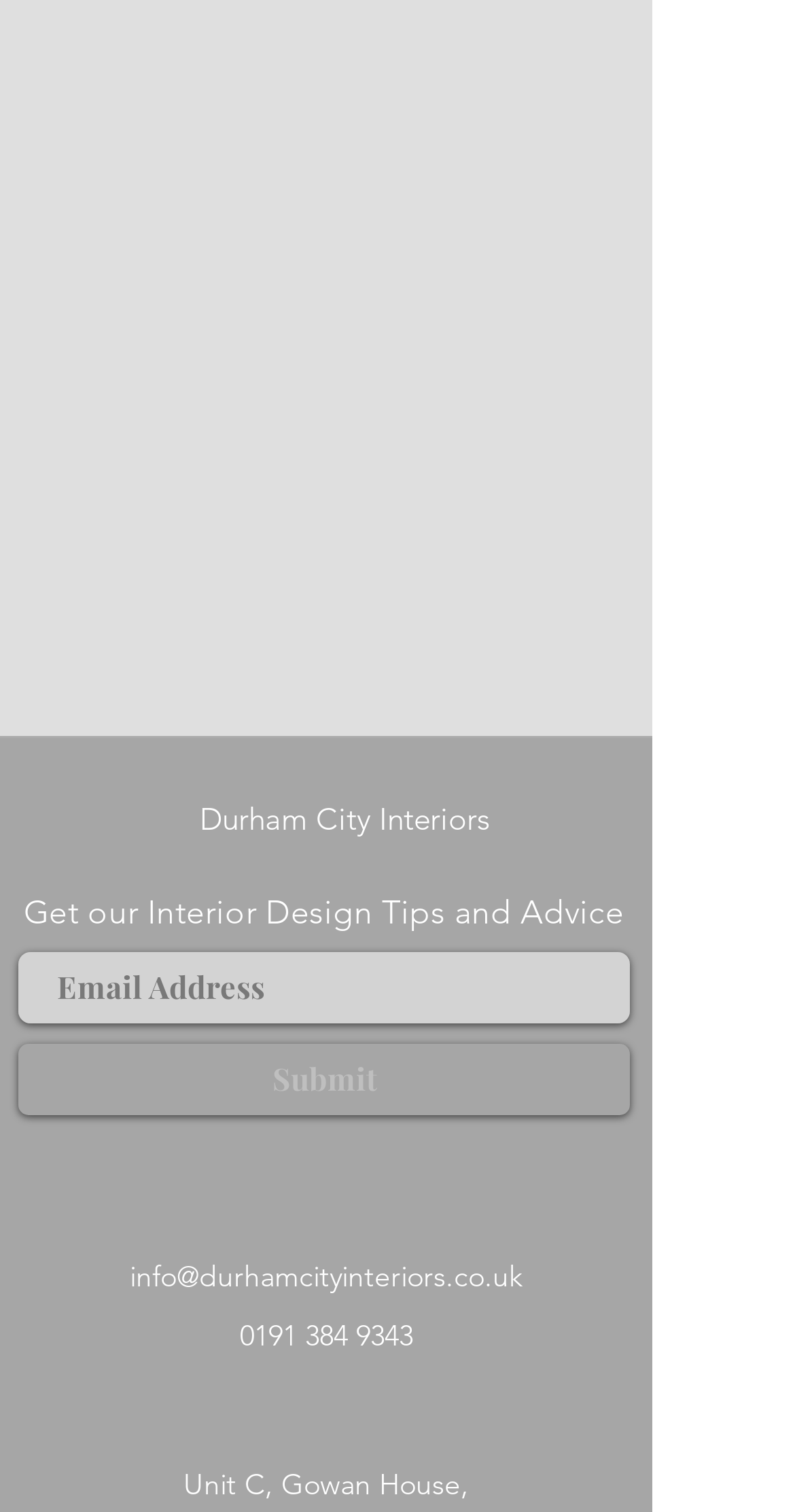Examine the image carefully and respond to the question with a detailed answer: 
What is the phone number?

The phone number can be found in the heading element '0191 384 9343' at the bottom of the webpage, which is also a link. This suggests that the phone number is a clickable element.